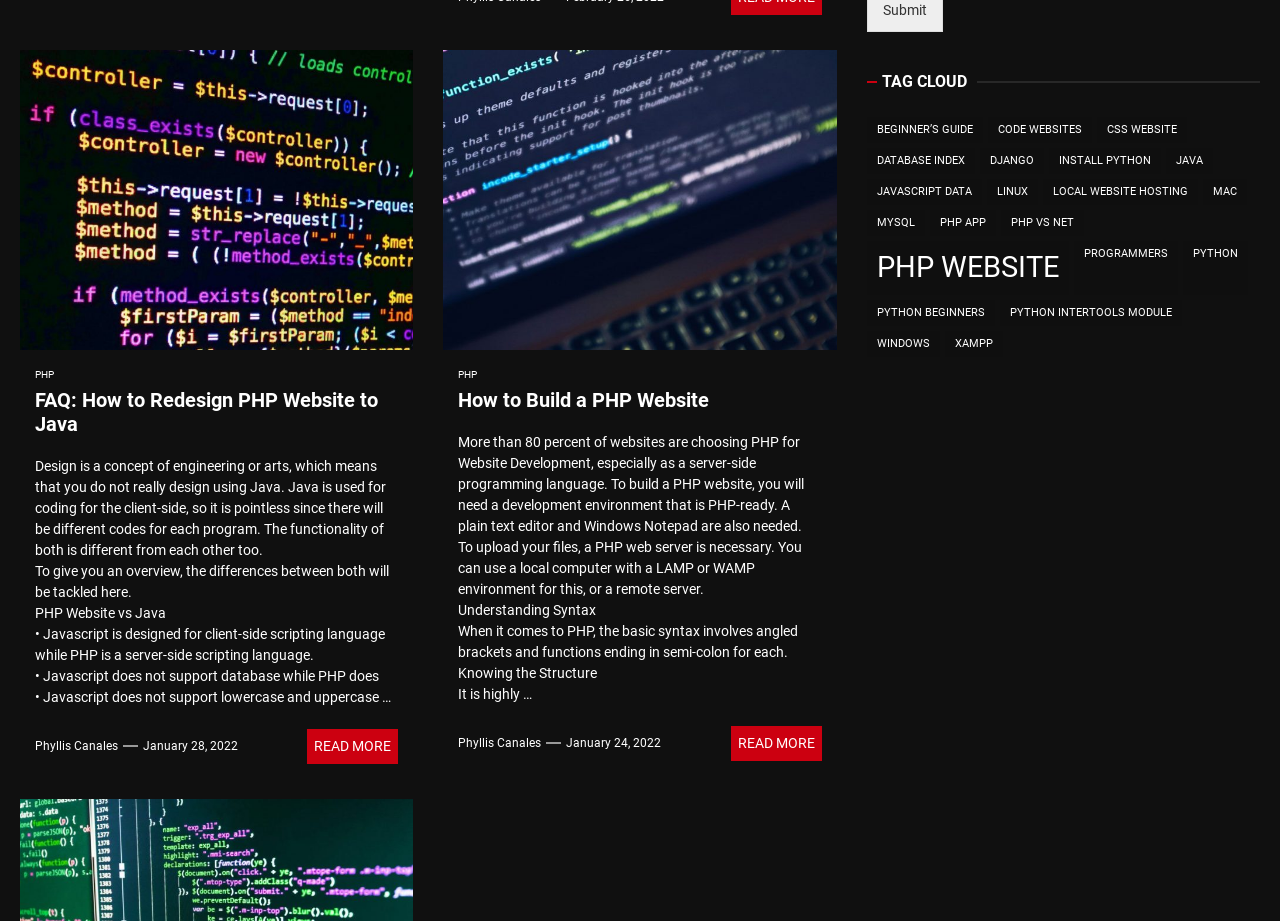Provide the bounding box coordinates in the format (top-left x, top-left y, bottom-right x, bottom-right y). All values are floating point numbers between 0 and 1. Determine the bounding box coordinate of the UI element described as: Code Websites

[0.772, 0.127, 0.853, 0.155]